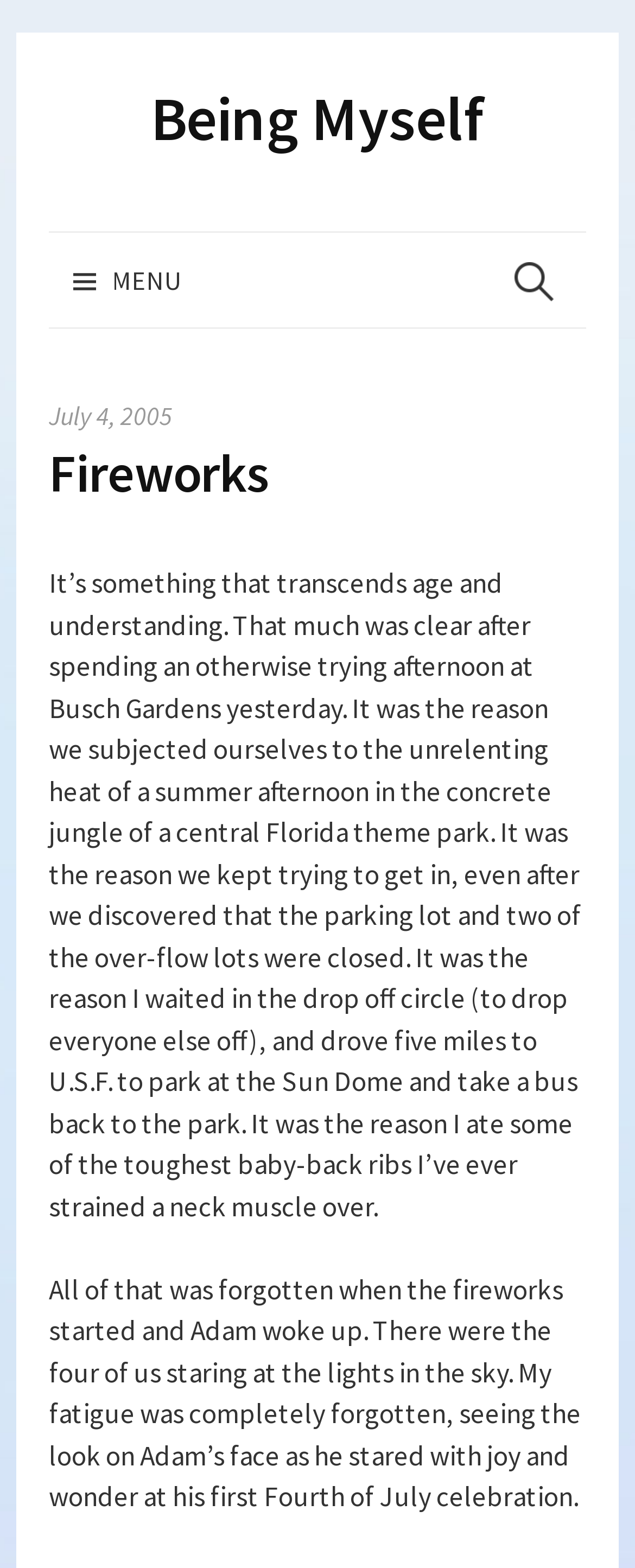Find the coordinates for the bounding box of the element with this description: "Being Myself".

[0.238, 0.051, 0.762, 0.1]